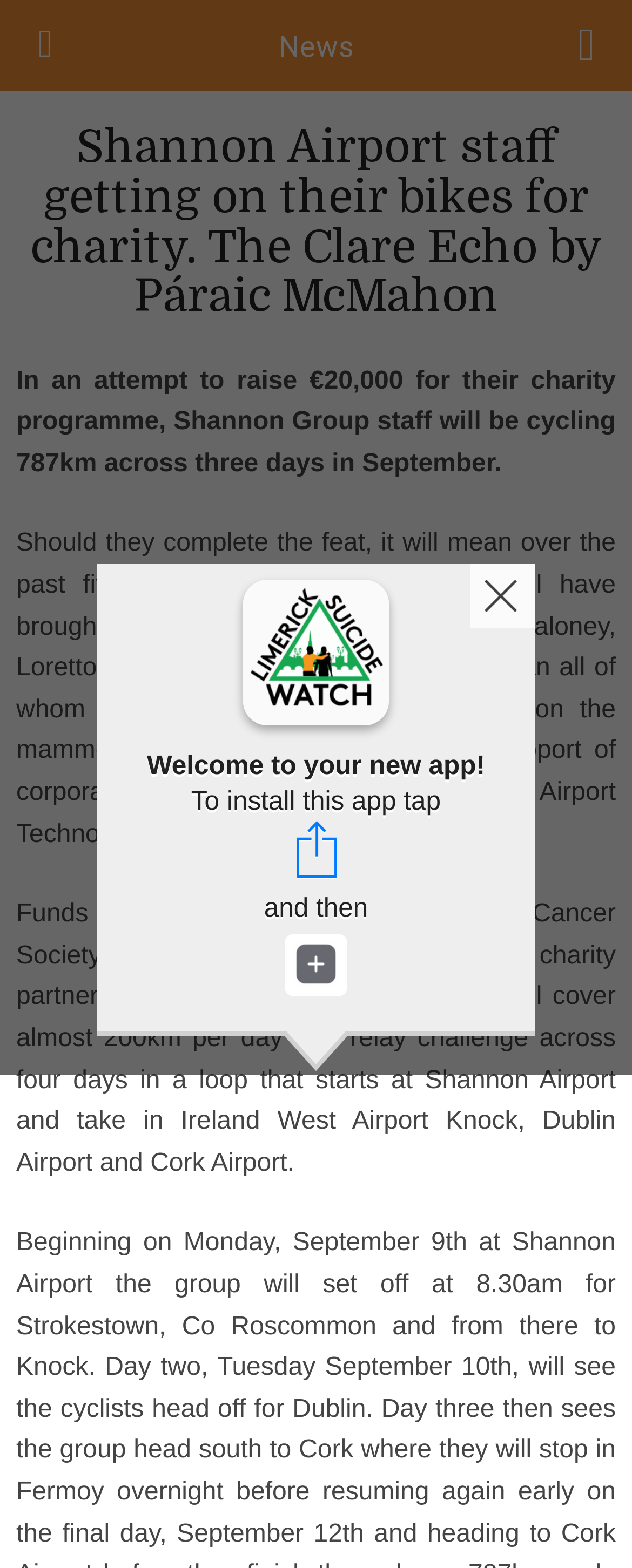Give the bounding box coordinates for this UI element: "aria-label="Close"". The coordinates should be four float numbers between 0 and 1, arranged as [left, top, right, bottom].

[0.041, 0.017, 0.103, 0.041]